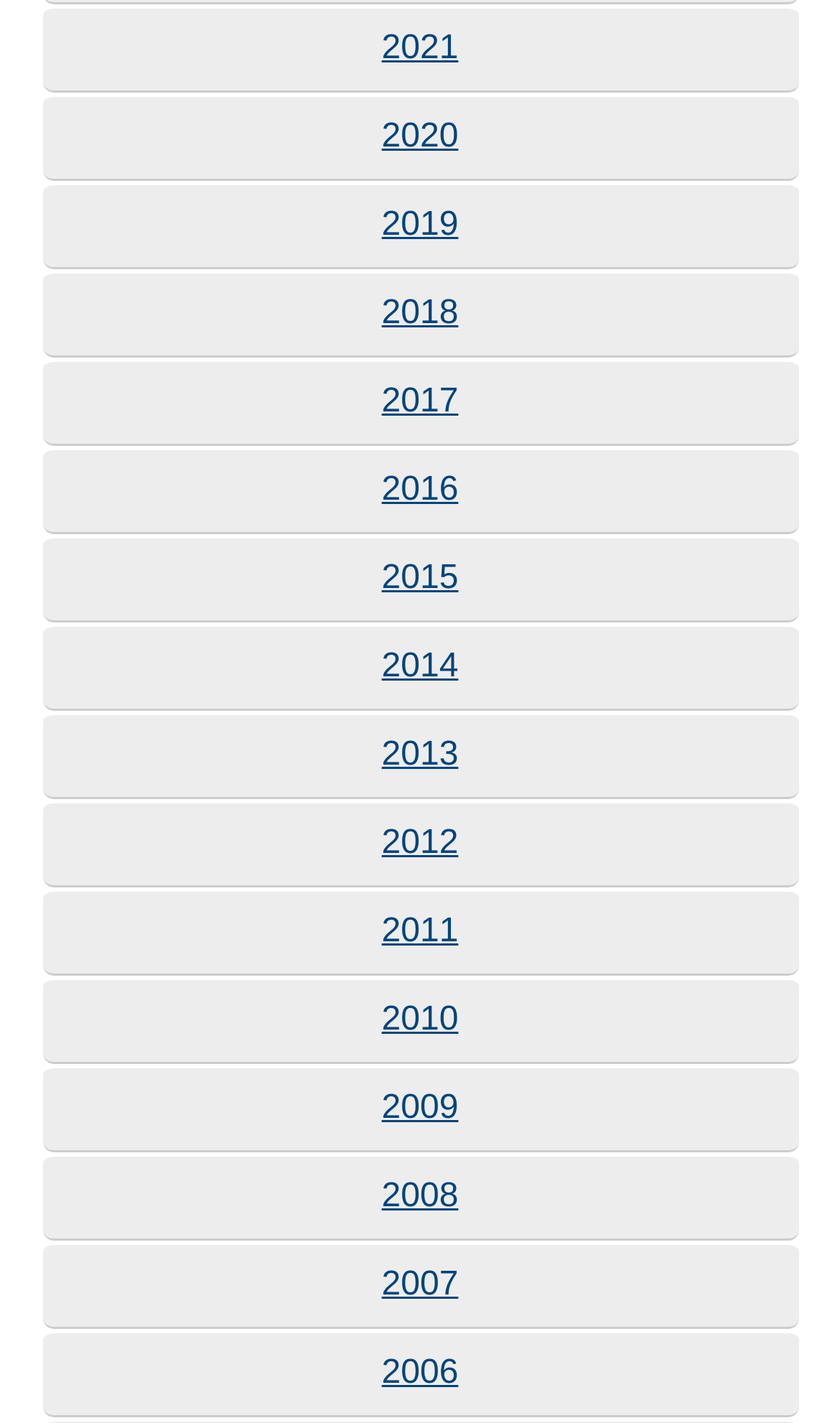Please determine the bounding box coordinates of the element's region to click in order to carry out the following instruction: "view 2021". The coordinates should be four float numbers between 0 and 1, i.e., [left, top, right, bottom].

[0.05, 0.004, 0.95, 0.066]